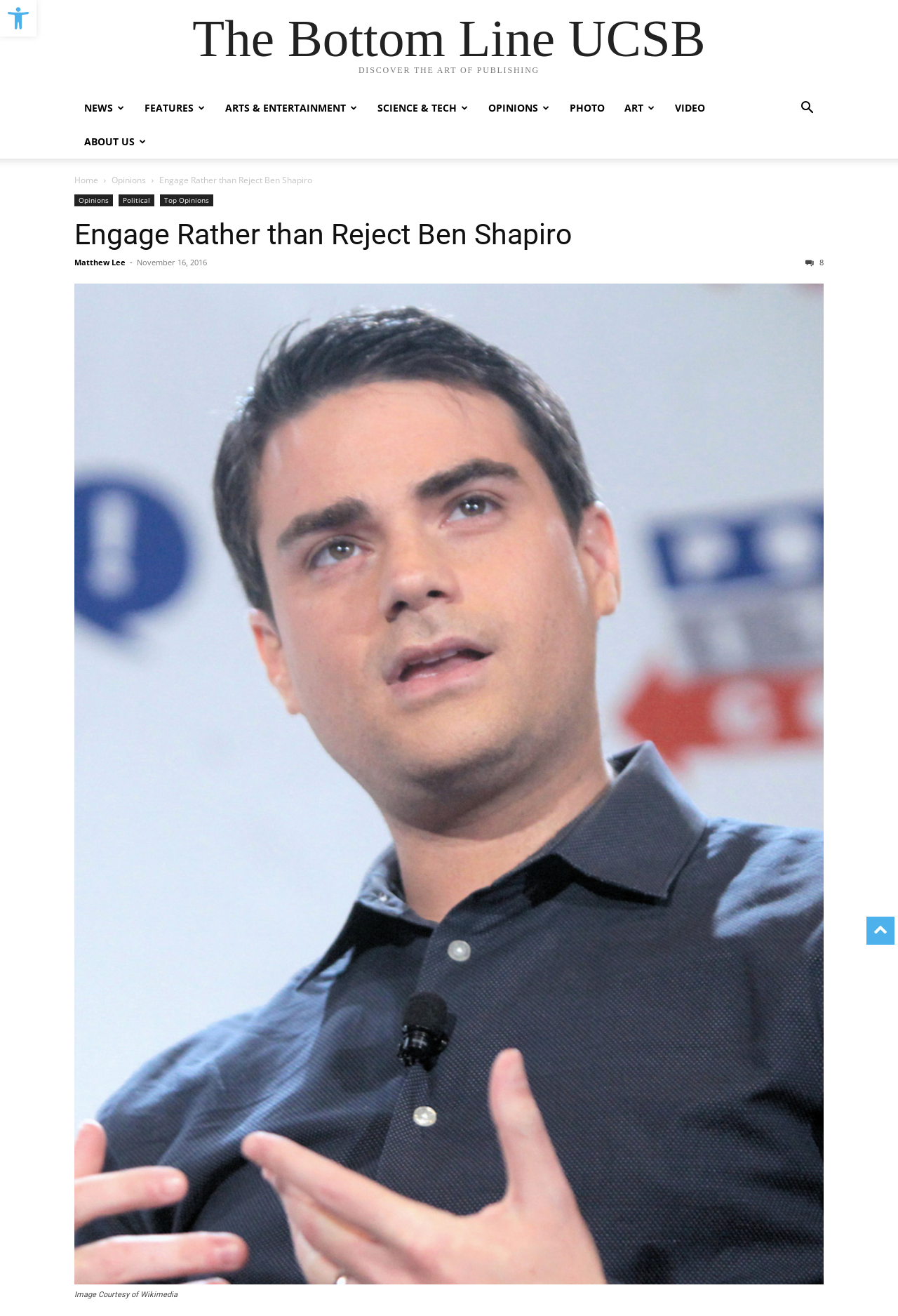Answer with a single word or phrase: 
What is the topic of the article?

Ben Shapiro